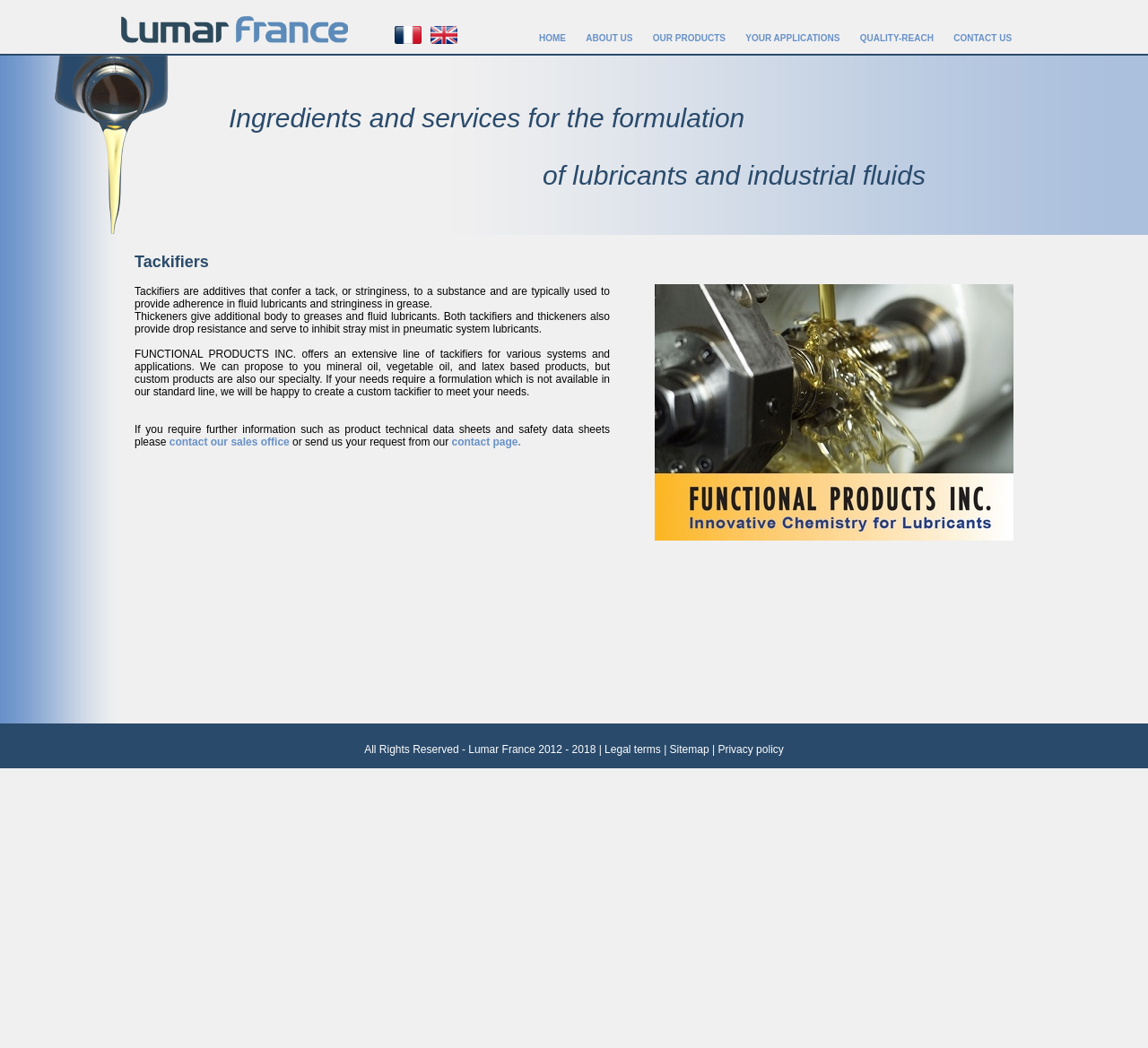Based on the image, please elaborate on the answer to the following question:
What can be found on the contact page?

The contact page is where you can send us your request, as mentioned in the text 'or send us your request from our contact page'.